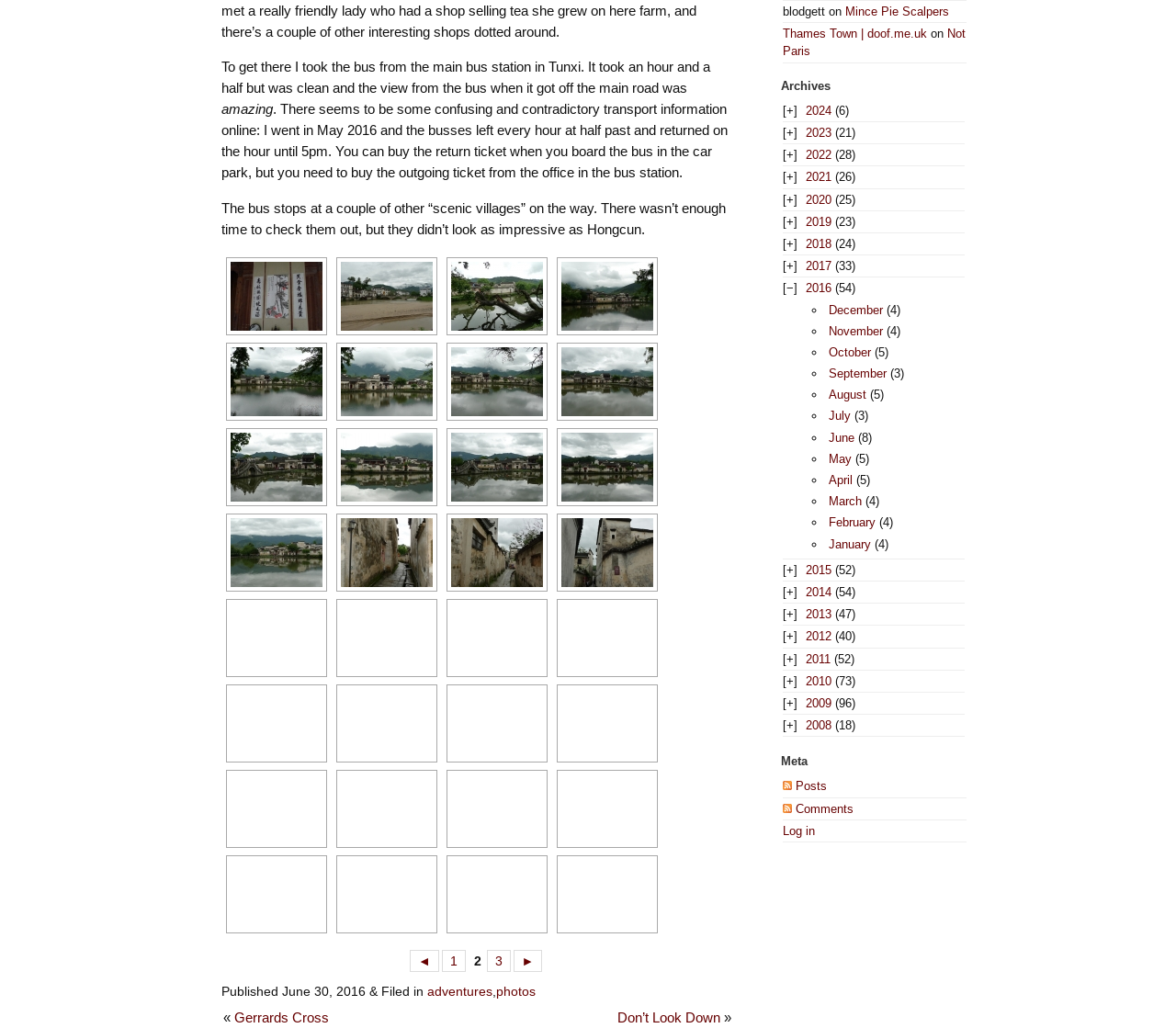Kindly provide the bounding box coordinates of the section you need to click on to fulfill the given instruction: "read the article about Don’t Look Down".

[0.525, 0.982, 0.613, 0.998]